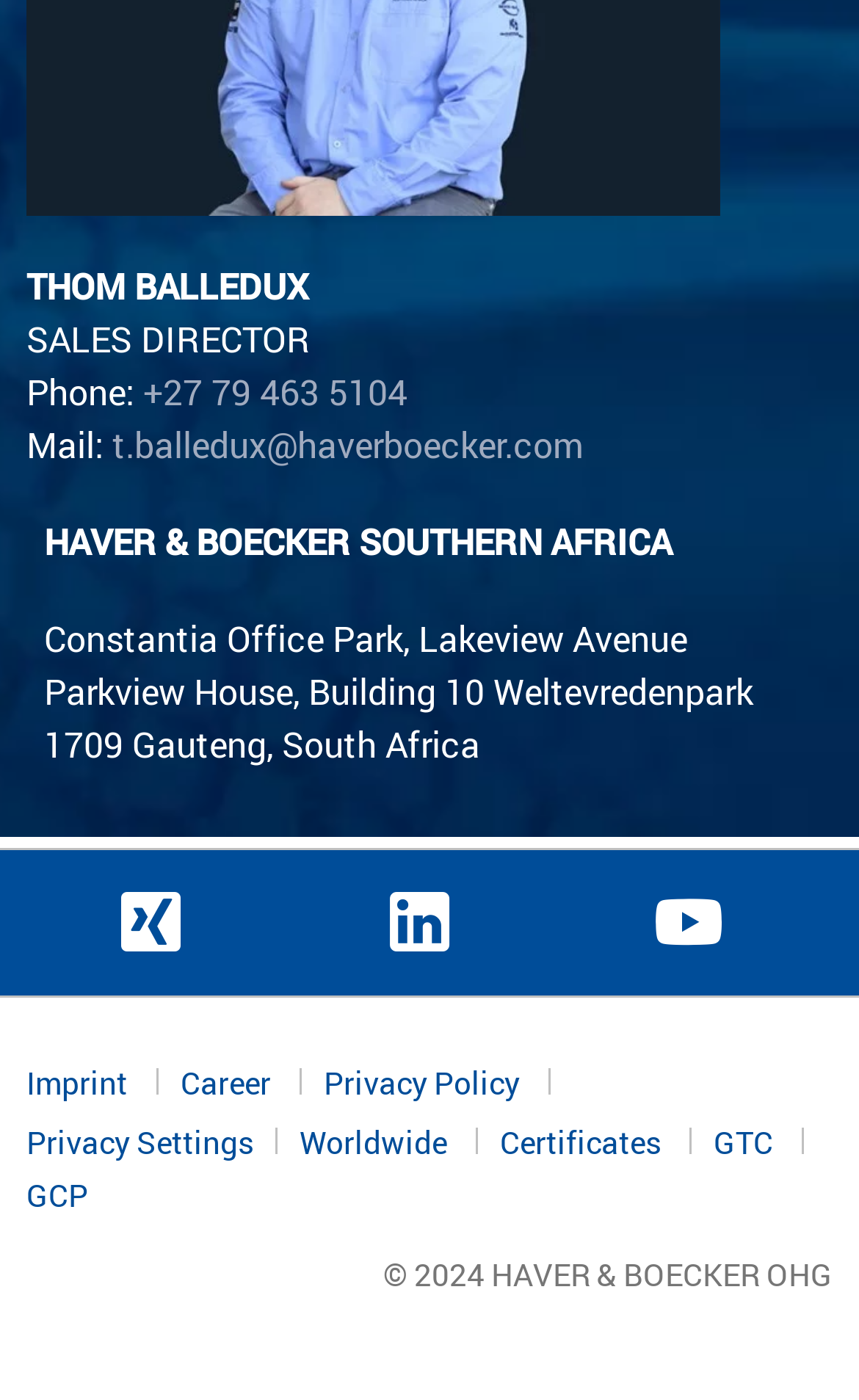What is the address of the Constantia Office Park?
Using the information from the image, give a concise answer in one word or a short phrase.

Lakeview Avenue